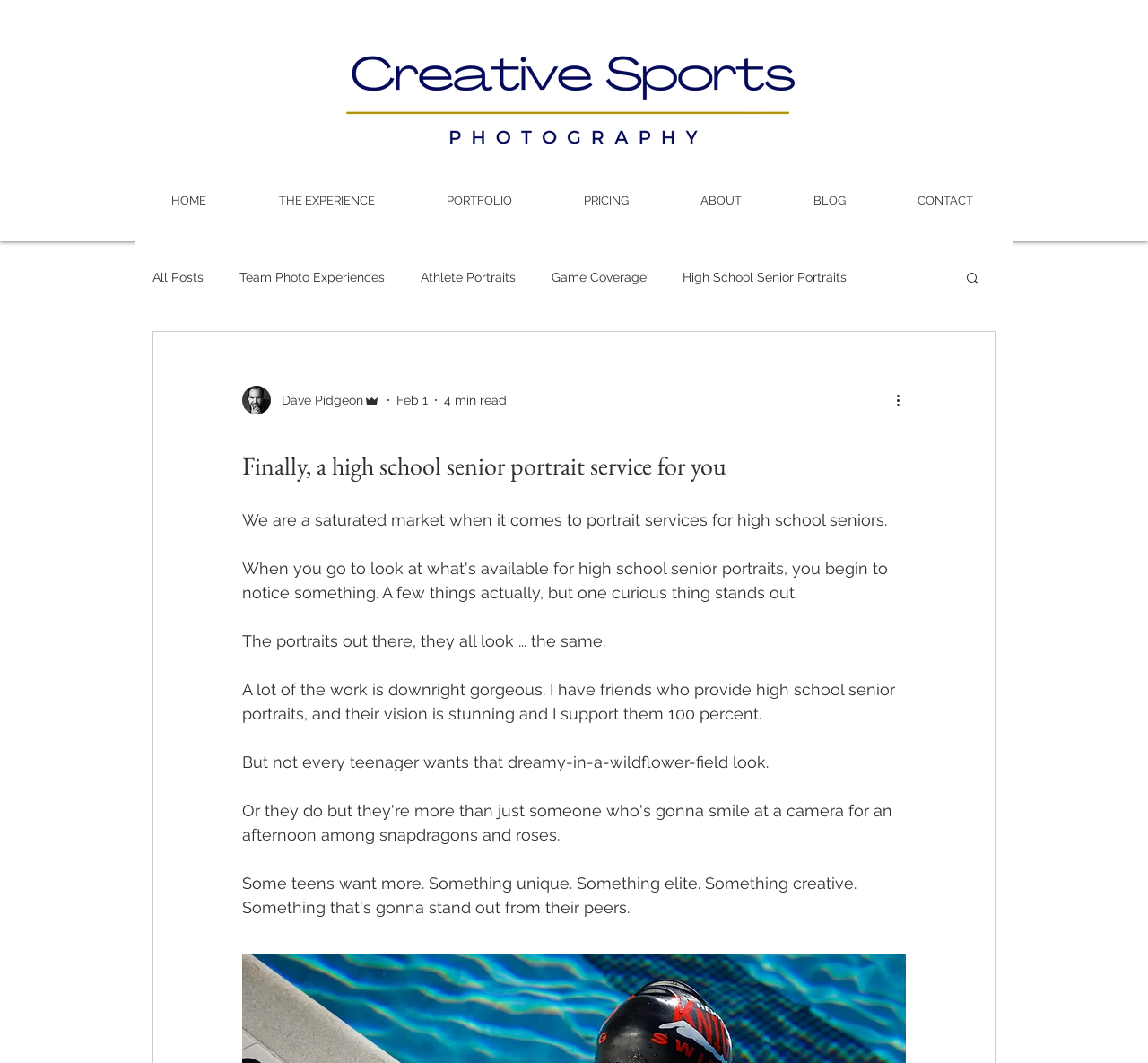Who is the author of the blog post?
Using the image provided, answer with just one word or phrase.

Dave Pidgeon